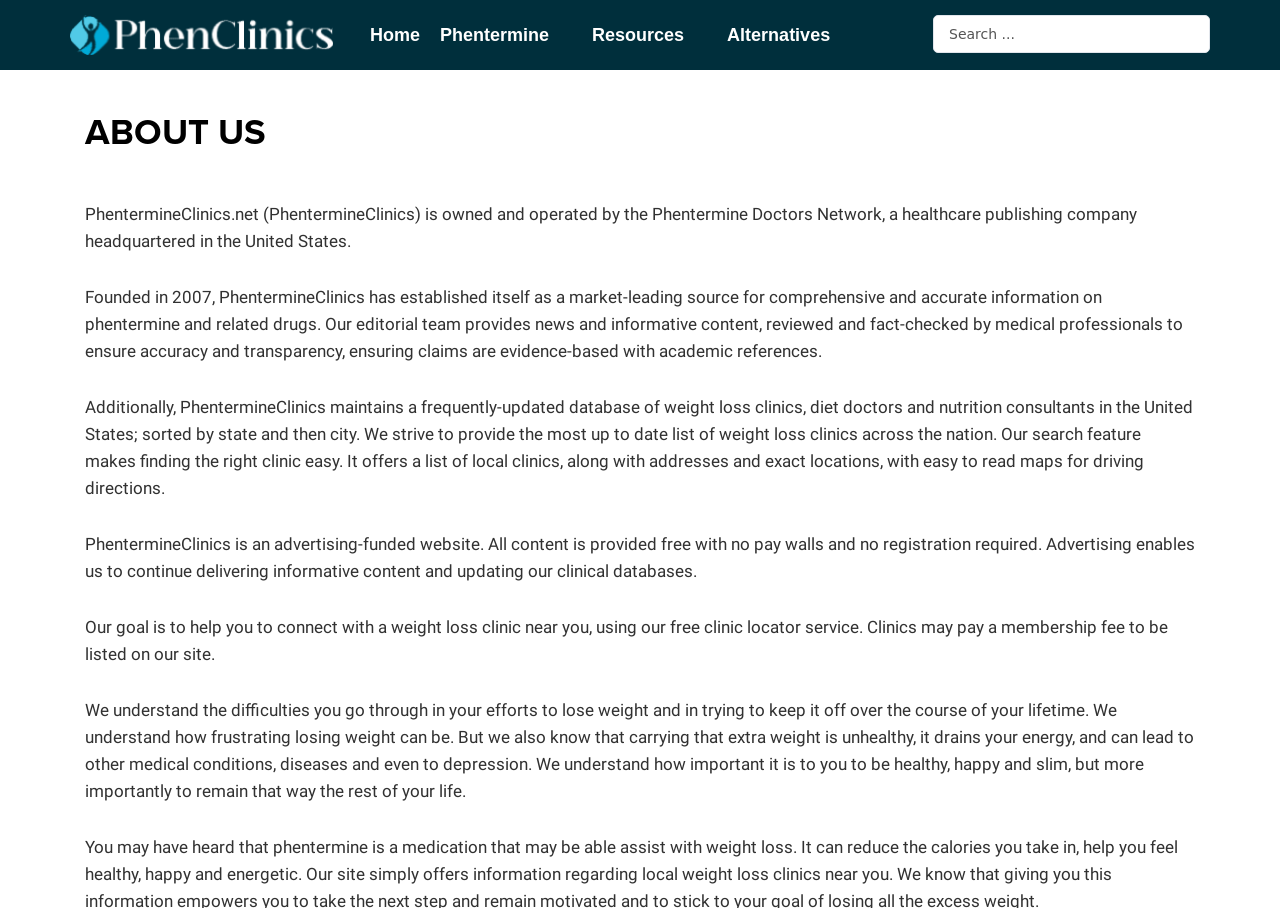Locate the coordinates of the bounding box for the clickable region that fulfills this instruction: "Search for something".

[0.729, 0.017, 0.945, 0.059]